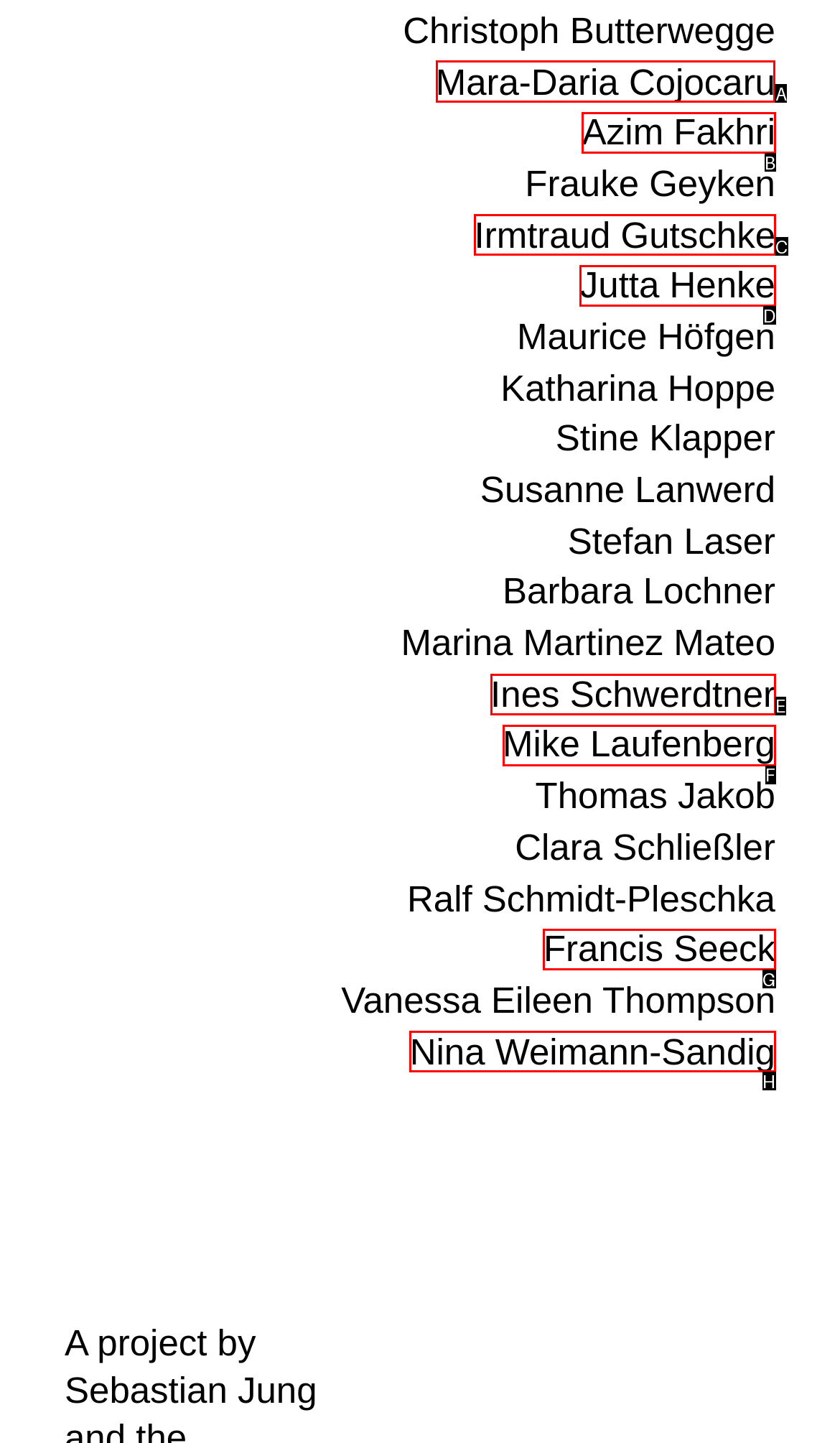Decide which UI element to click to accomplish the task: View Chronicle Reporter's profile
Respond with the corresponding option letter.

None